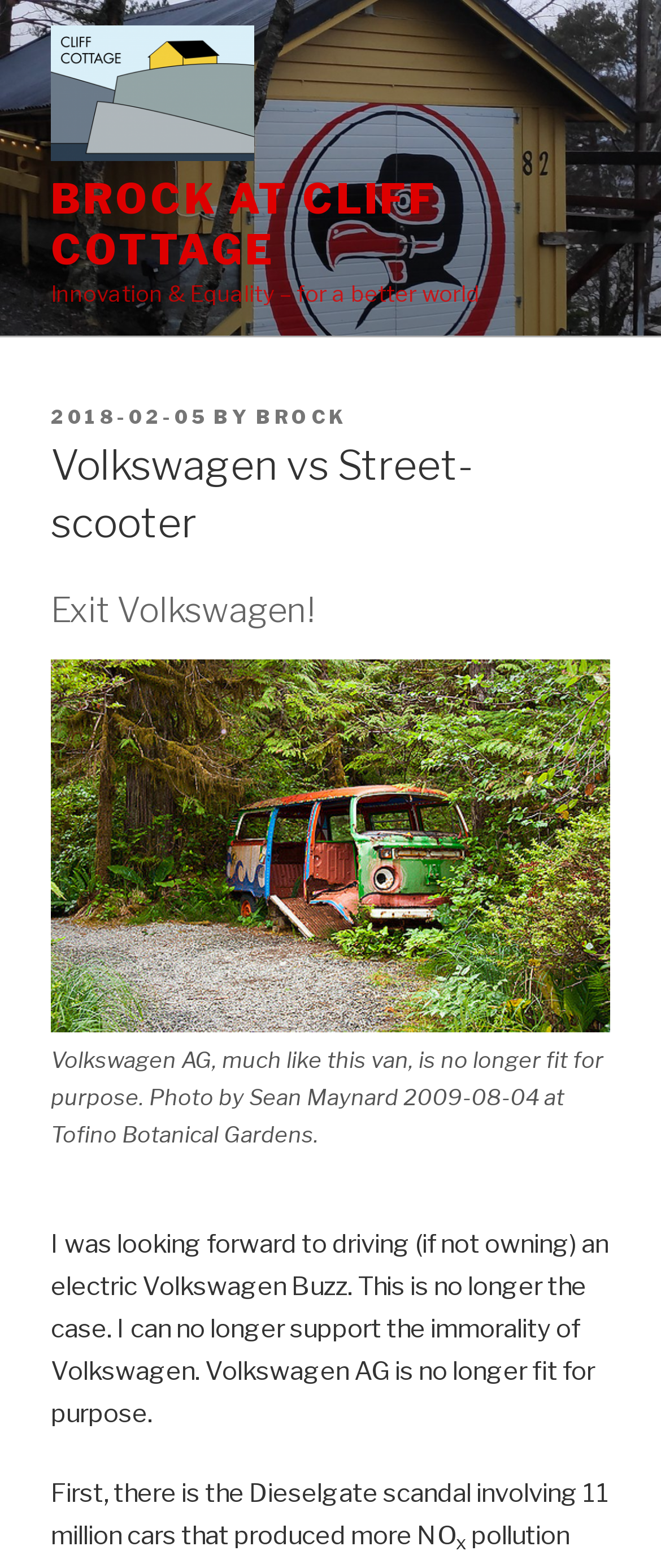Provide the bounding box coordinates of the HTML element this sentence describes: "honored".

None